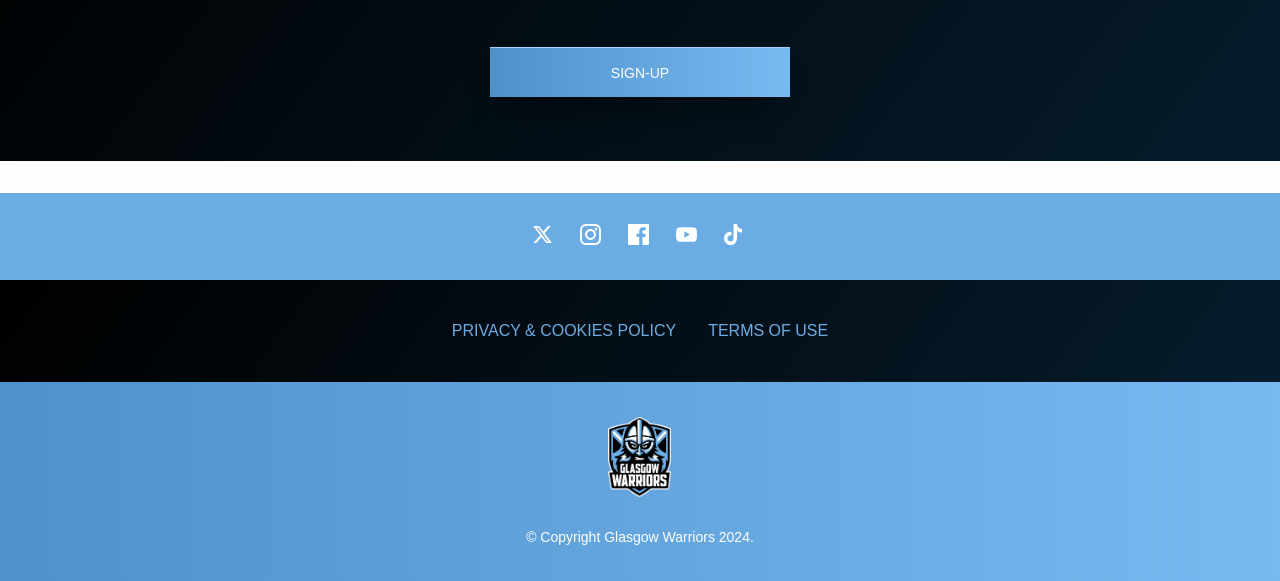Provide a short answer using a single word or phrase for the following question: 
What is the text of the top-right link?

SIGN-UP